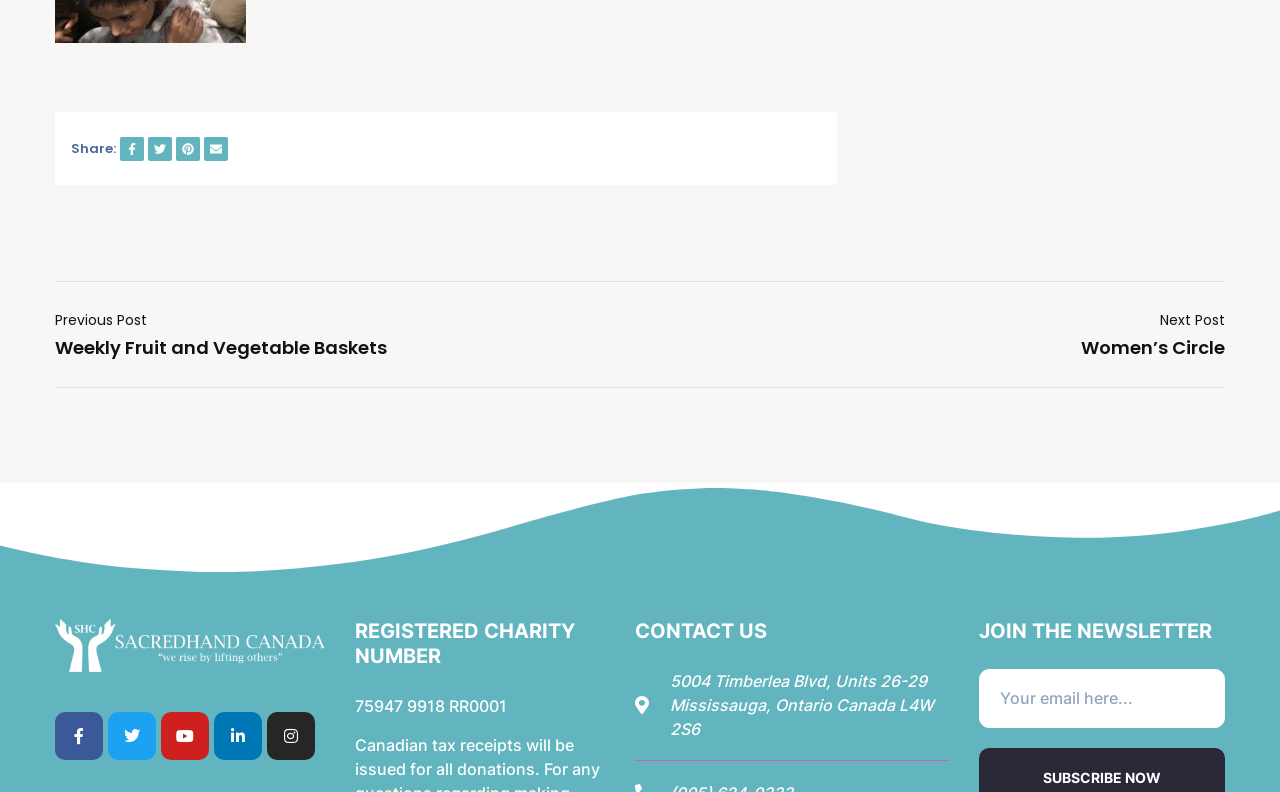Given the description parent_node: Share:, predict the bounding box coordinates of the UI element. Ensure the coordinates are in the format (top-left x, top-left y, bottom-right x, bottom-right y) and all values are between 0 and 1.

[0.094, 0.173, 0.112, 0.203]